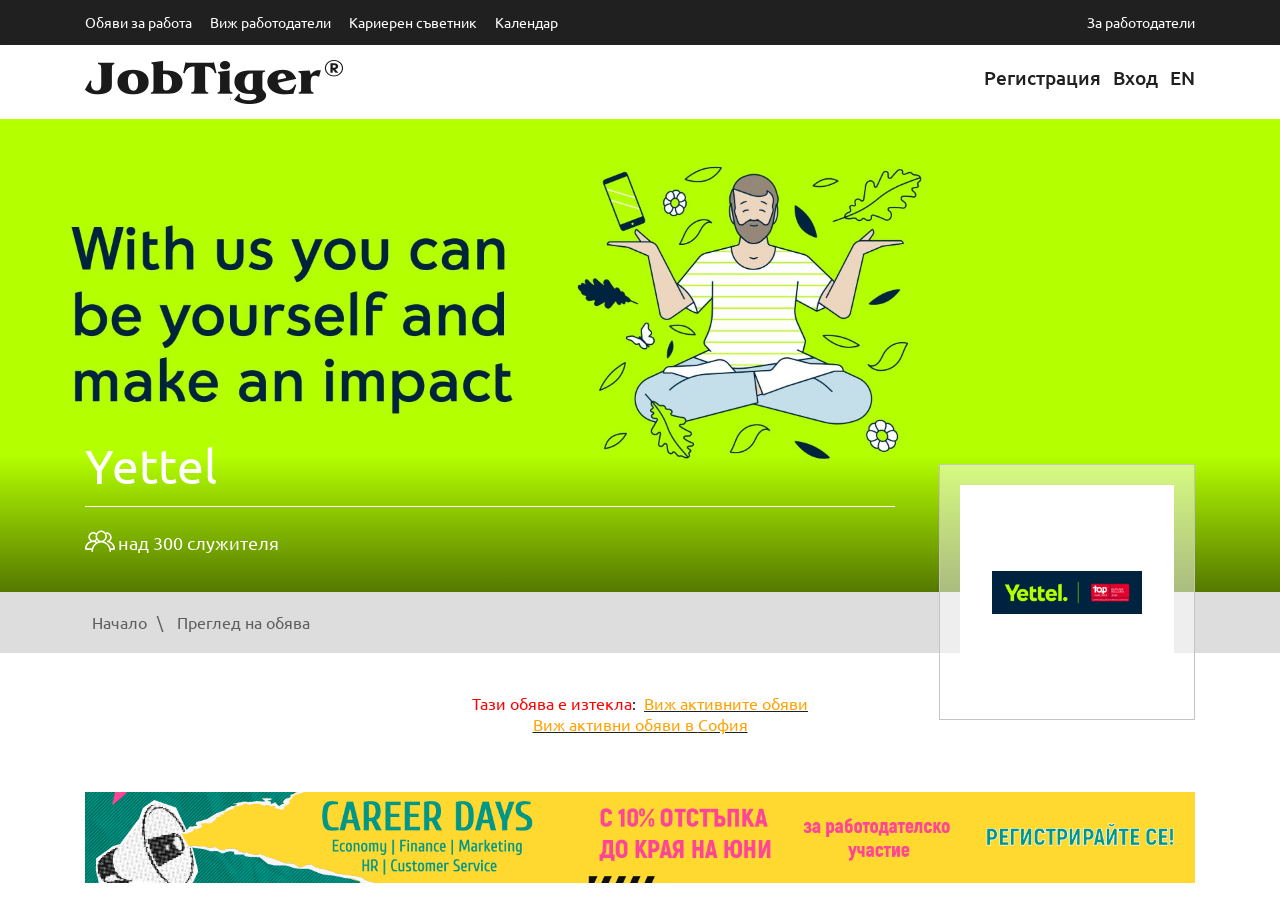What is the type of job?
Use the image to answer the question with a single word or phrase.

Commercial Project Management Specialist